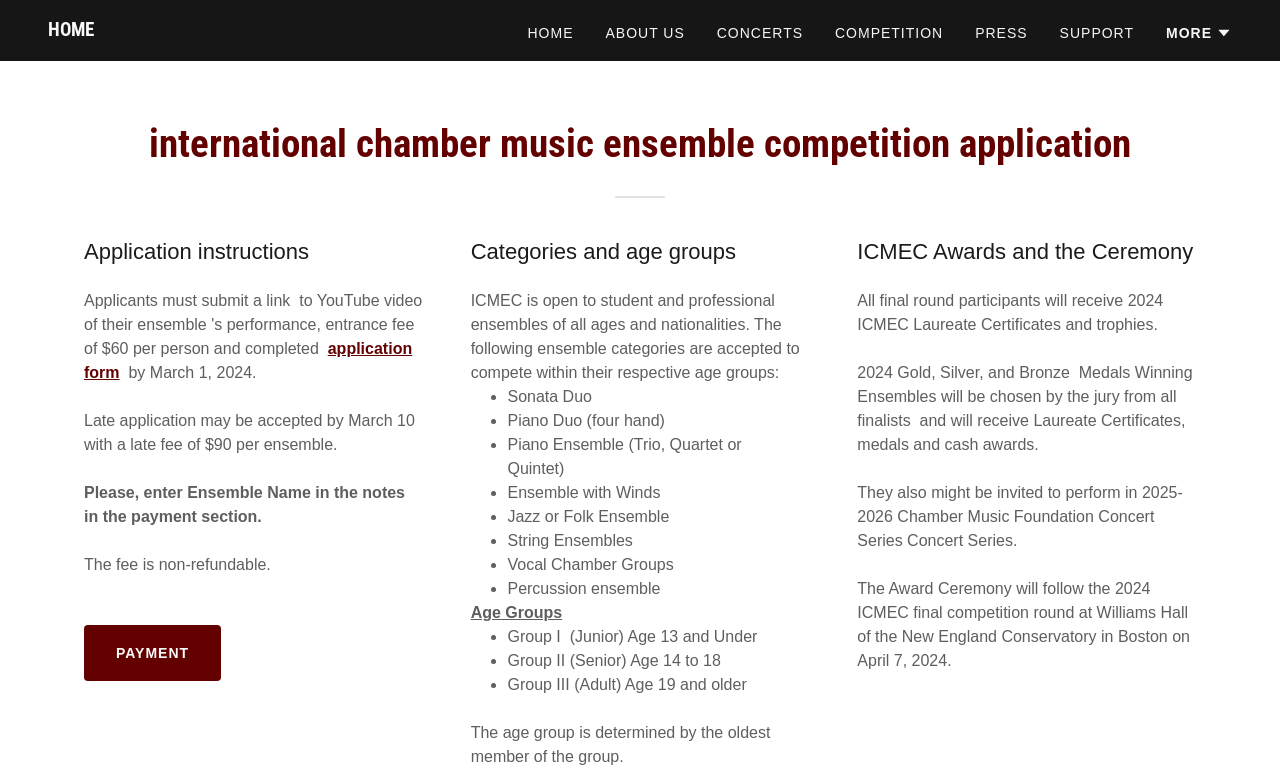Describe the webpage in detail, including text, images, and layout.

The webpage is an application portal for the International Chamber Music Ensemble Competition (ICMEC). At the top, there is a main navigation menu with links to "HOME", "ABOUT US", "CONCERTS", "COMPETITION", "PRESS", and "SUPPORT", followed by a "MORE" button with a dropdown menu. 

Below the navigation menu, there is a heading that reads "International Chamber Music Ensemble Competition Application". 

The main content of the page is divided into two sections. The left section contains application instructions, including a link to the application form, and information about the application deadline, late fee, and payment instructions. 

The right section is dedicated to the competition categories and age groups. It lists the different ensemble categories, such as Sonata Duo, Piano Duo, and String Ensembles, and the corresponding age groups, including Junior, Senior, and Adult. 

Further down the page, there is a section about the ICMEC Awards and Ceremony, which explains the prizes and recognition that participants can receive, including certificates, trophies, medals, and cash awards. The section also mentions the Award Ceremony, which will take place at the New England Conservatory in Boston on April 7, 2024.